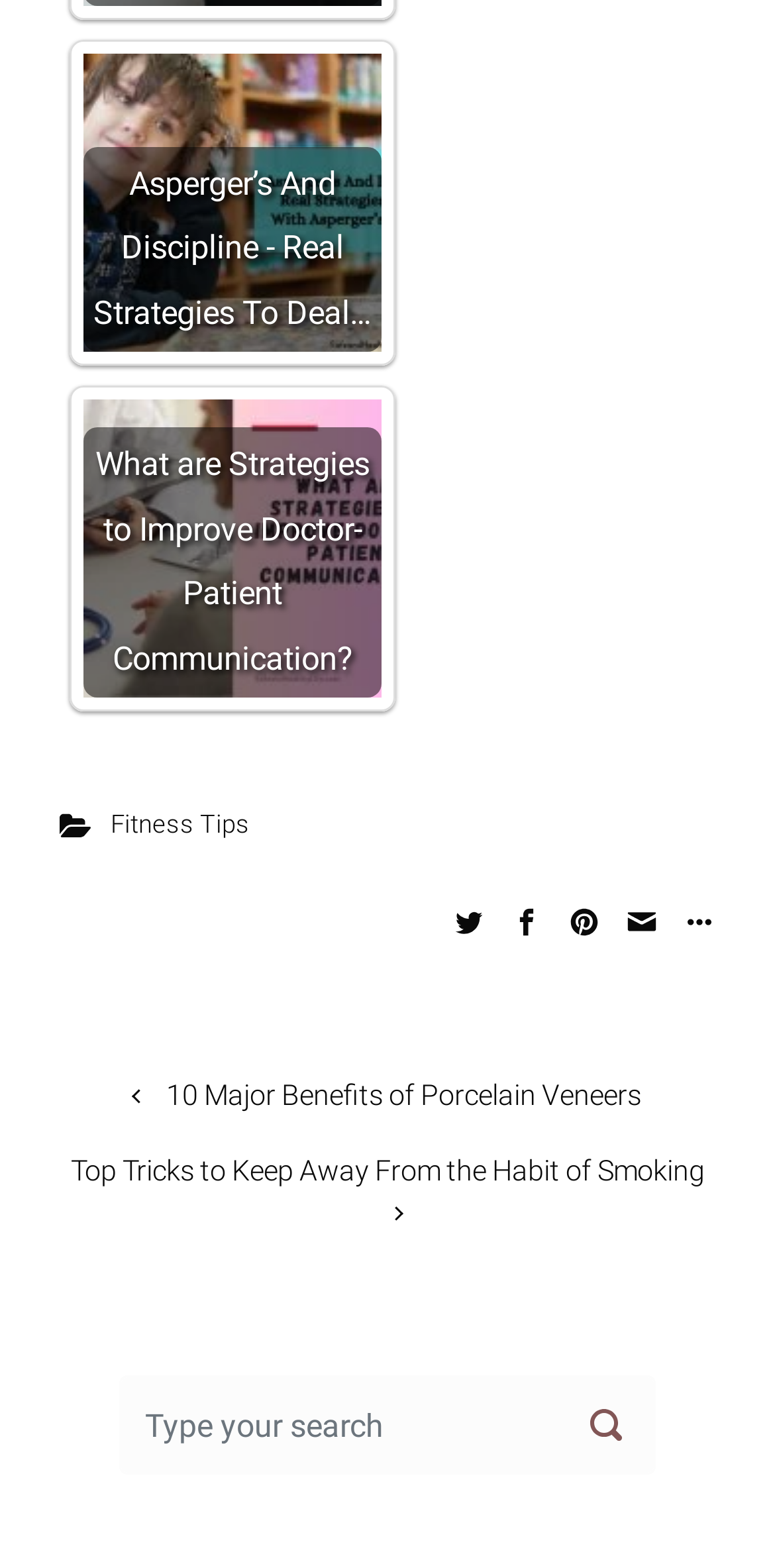Find the bounding box coordinates of the element I should click to carry out the following instruction: "Click on the link about Asperger's and discipline".

[0.108, 0.034, 0.492, 0.224]